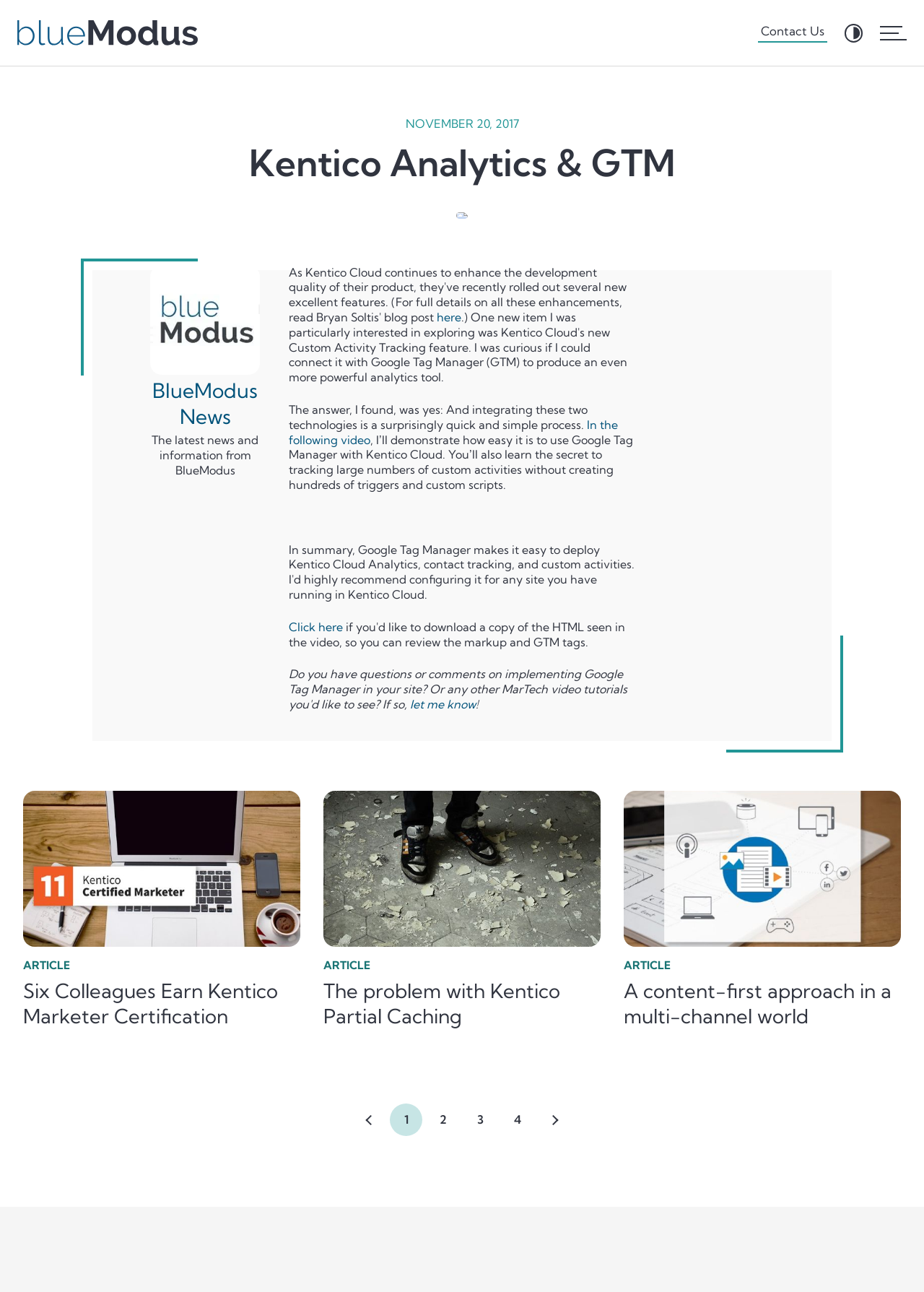Determine the bounding box coordinates of the clickable area required to perform the following instruction: "Click on the 'Contact Us' link". The coordinates should be represented as four float numbers between 0 and 1: [left, top, right, bottom].

[0.82, 0.019, 0.895, 0.033]